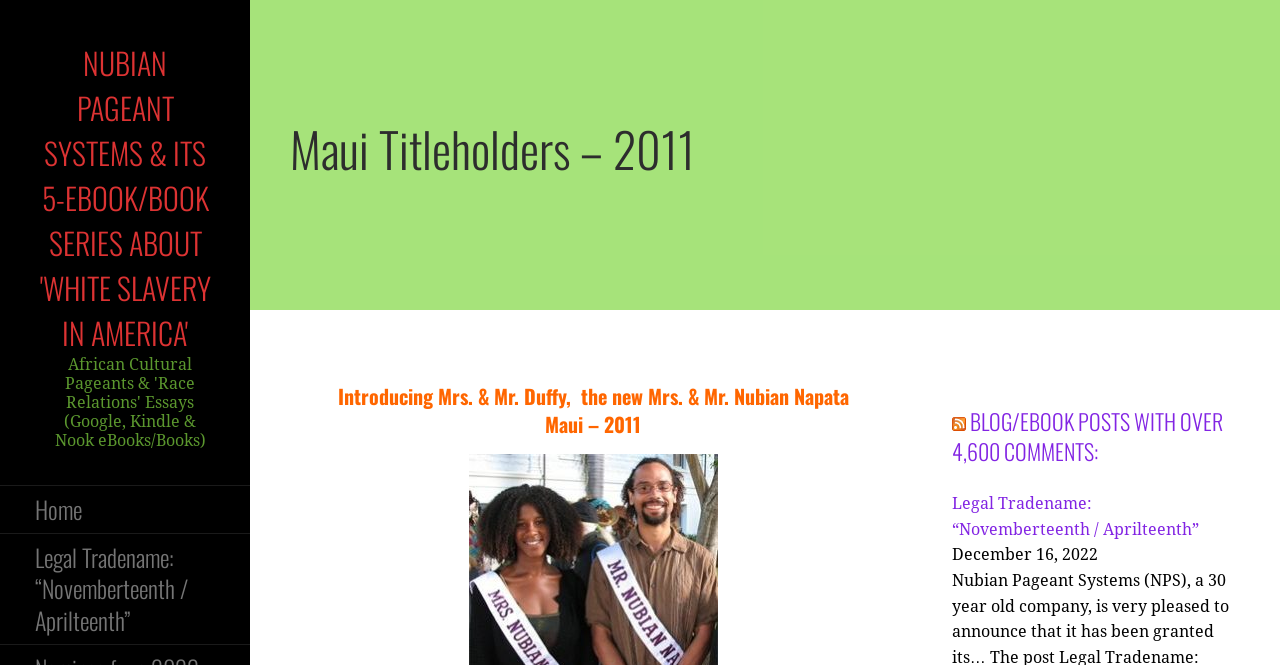Please give a succinct answer to the question in one word or phrase:
How many eBook/book series are mentioned?

5